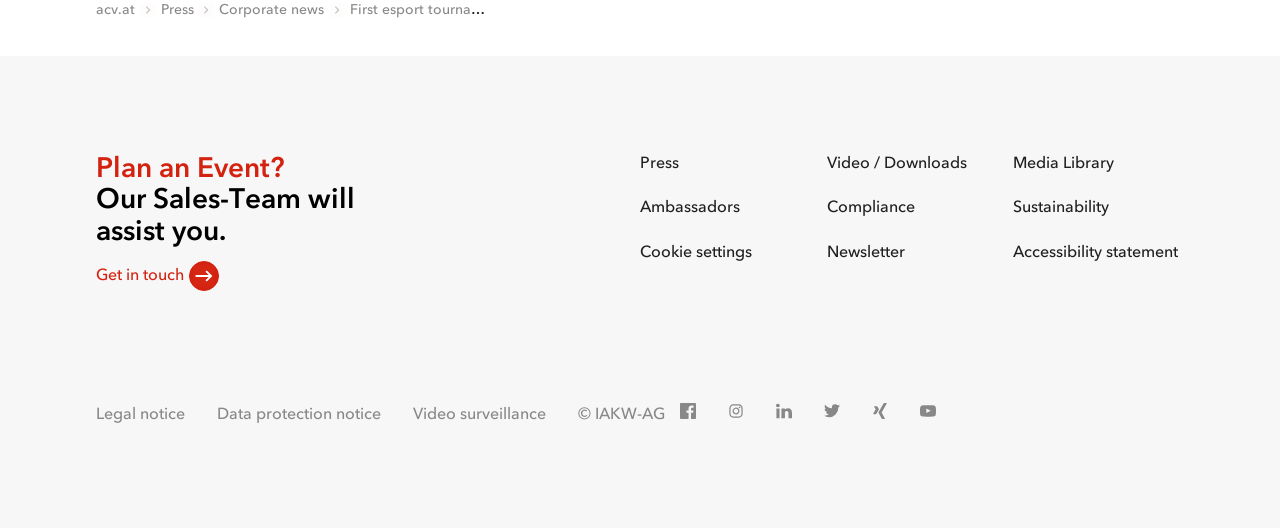Please specify the bounding box coordinates of the area that should be clicked to accomplish the following instruction: "Check 'ACV on Facebook'". The coordinates should consist of four float numbers between 0 and 1, i.e., [left, top, right, bottom].

[0.531, 0.763, 0.544, 0.801]